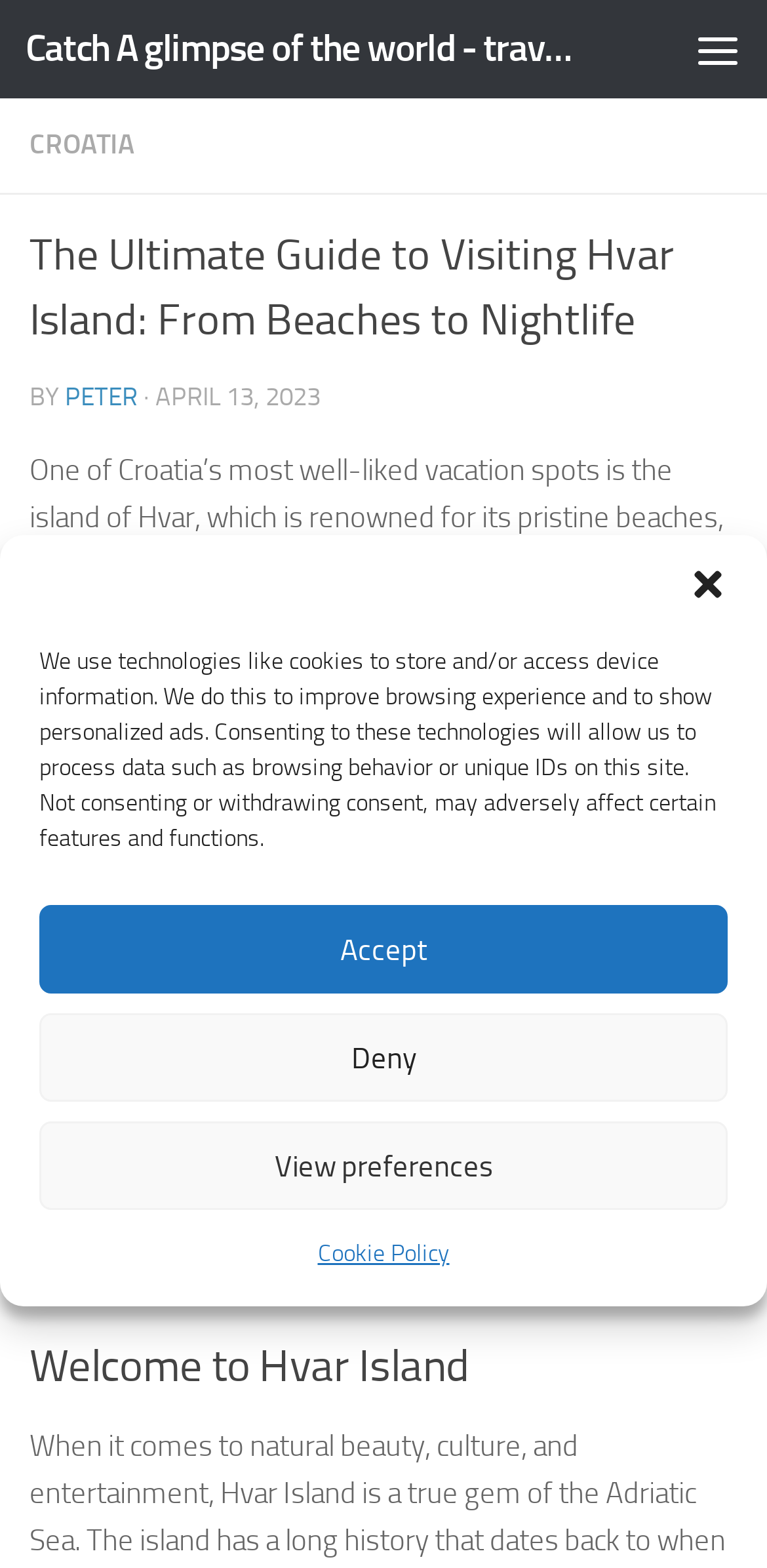Respond with a single word or phrase to the following question:
What is the name of the island being discussed?

Hvar Island